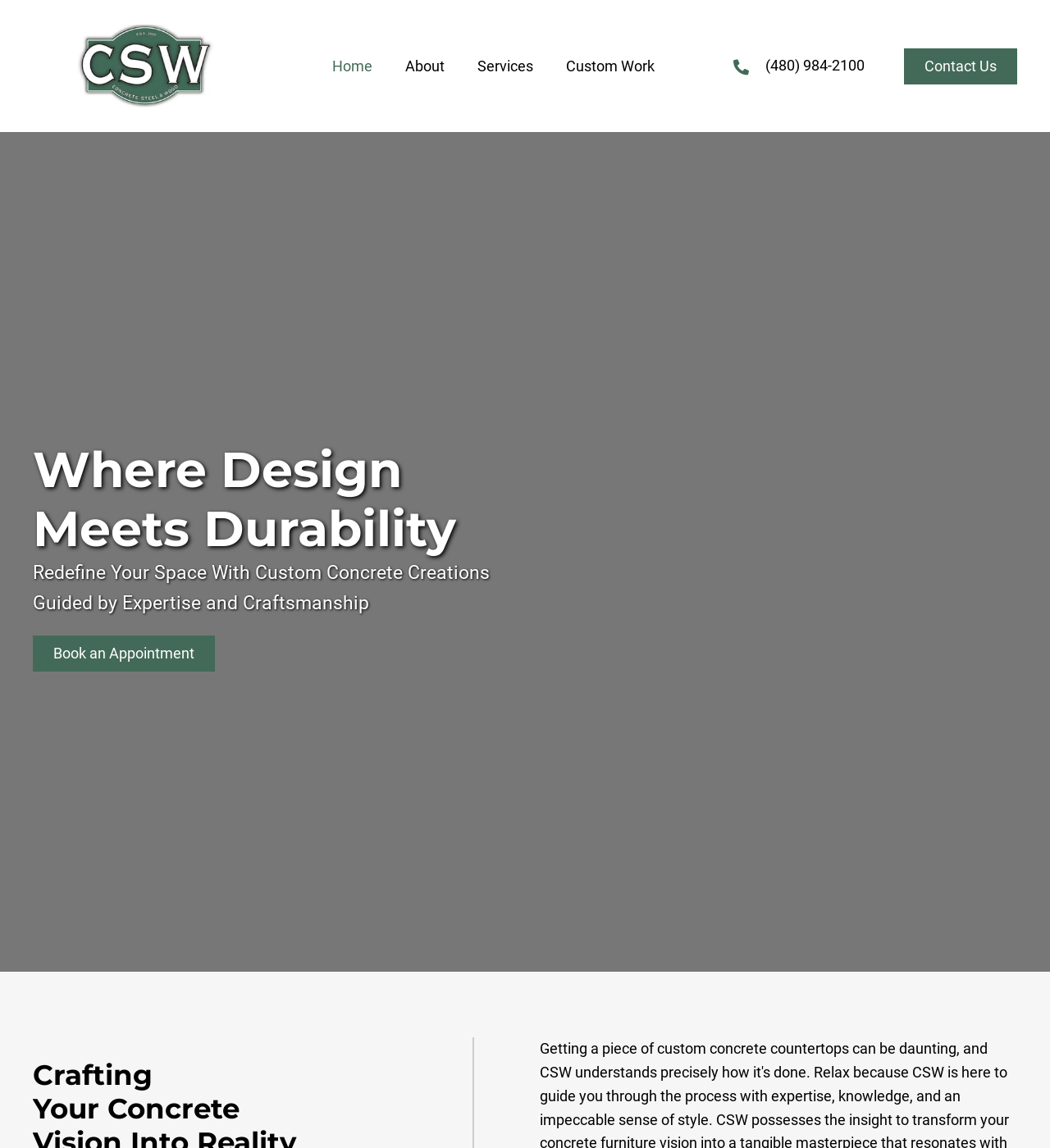Describe all visible elements and their arrangement on the webpage.

The webpage is about CSW, a company that crafts custom concrete countertops and furniture. At the top left corner, there is a green and white logo of concrete steel & wood. 

To the right of the logo, there is a navigation menu consisting of five links: "Home", "About", "Services", "Custom Work", and a phone number "(480) 984-2100". These links are aligned horizontally and are positioned near the top of the page.

Below the navigation menu, there is a prominent section with a heading that reads "Where Design Meets Durability" in two lines. This section also contains a paragraph of text that describes how CSW can help redefine a space with custom concrete creations guided by expertise and craftsmanship.

In this section, there is a call-to-action button "Book an Appointment" positioned below the paragraph of text. Additionally, there is a "Contact Us" button located at the top right corner of the page.